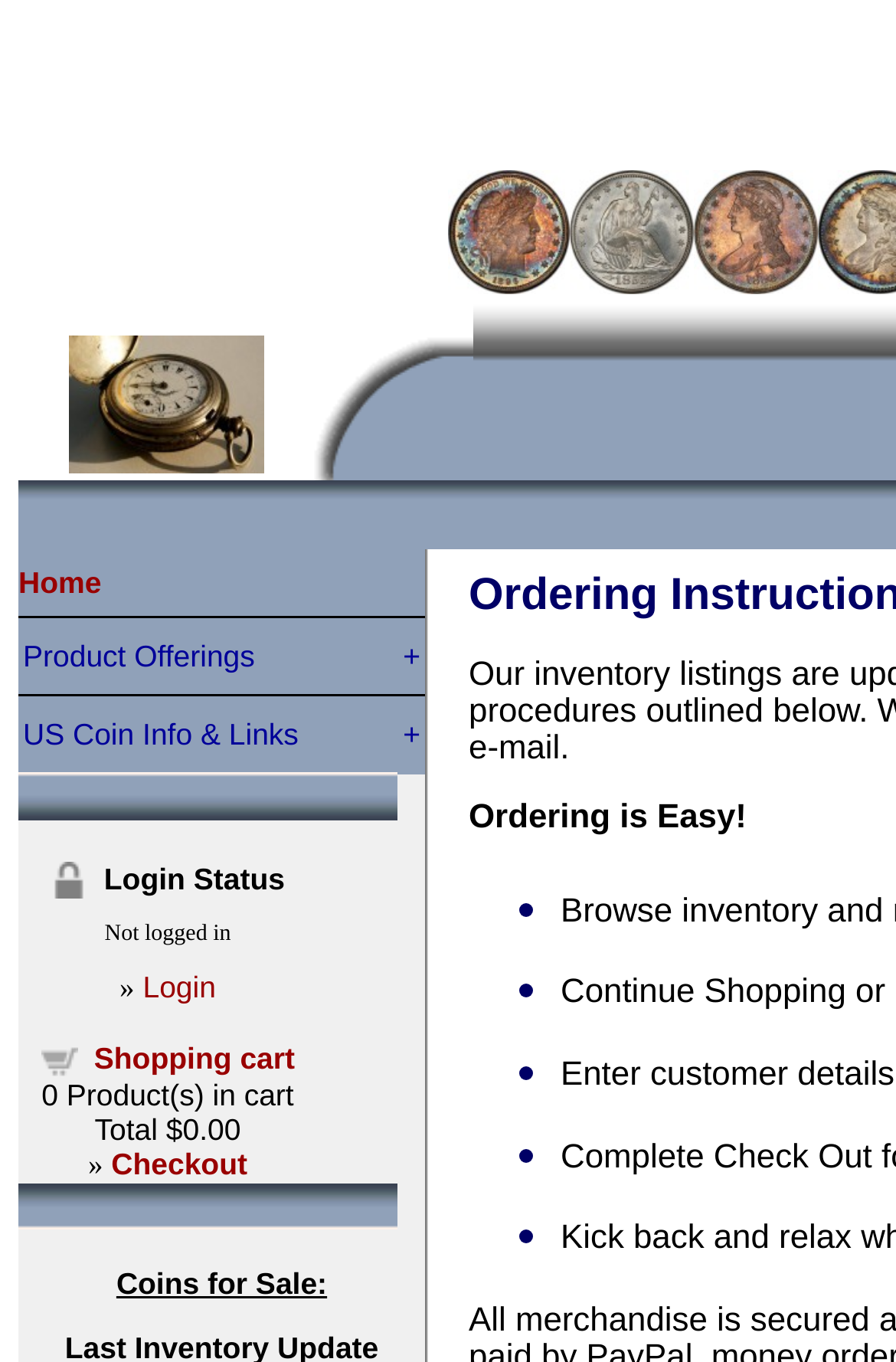What is the purpose of the '» Checkout' link?
Could you answer the question with a detailed and thorough explanation?

I inferred the purpose of the link by its location in the shopping cart section and its text '» Checkout', which suggests that it is used to proceed to the checkout process.